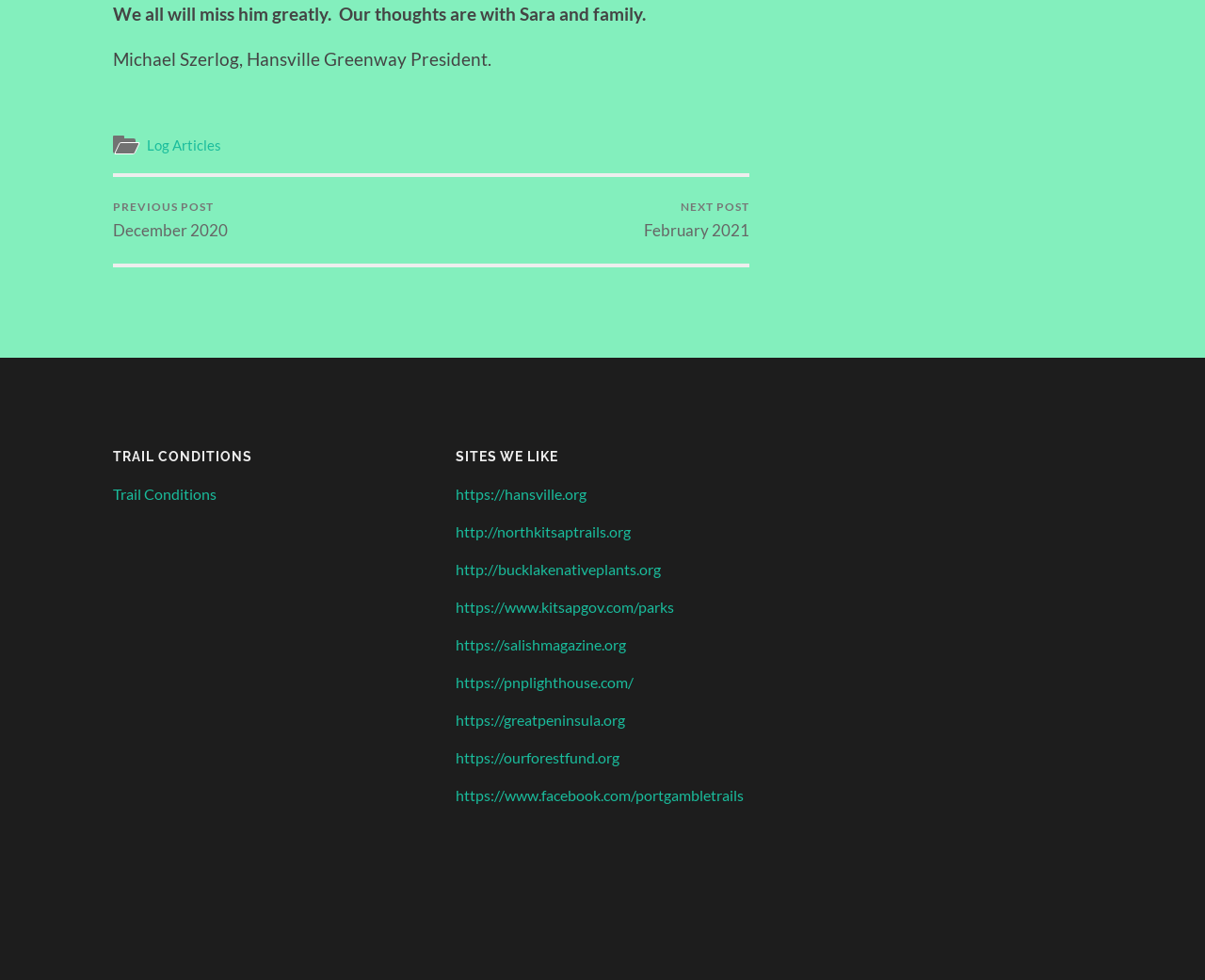Find the bounding box coordinates for the HTML element described in this sentence: "https://www.kitsapgov.com/parks". Provide the coordinates as four float numbers between 0 and 1, in the format [left, top, right, bottom].

[0.378, 0.61, 0.559, 0.628]